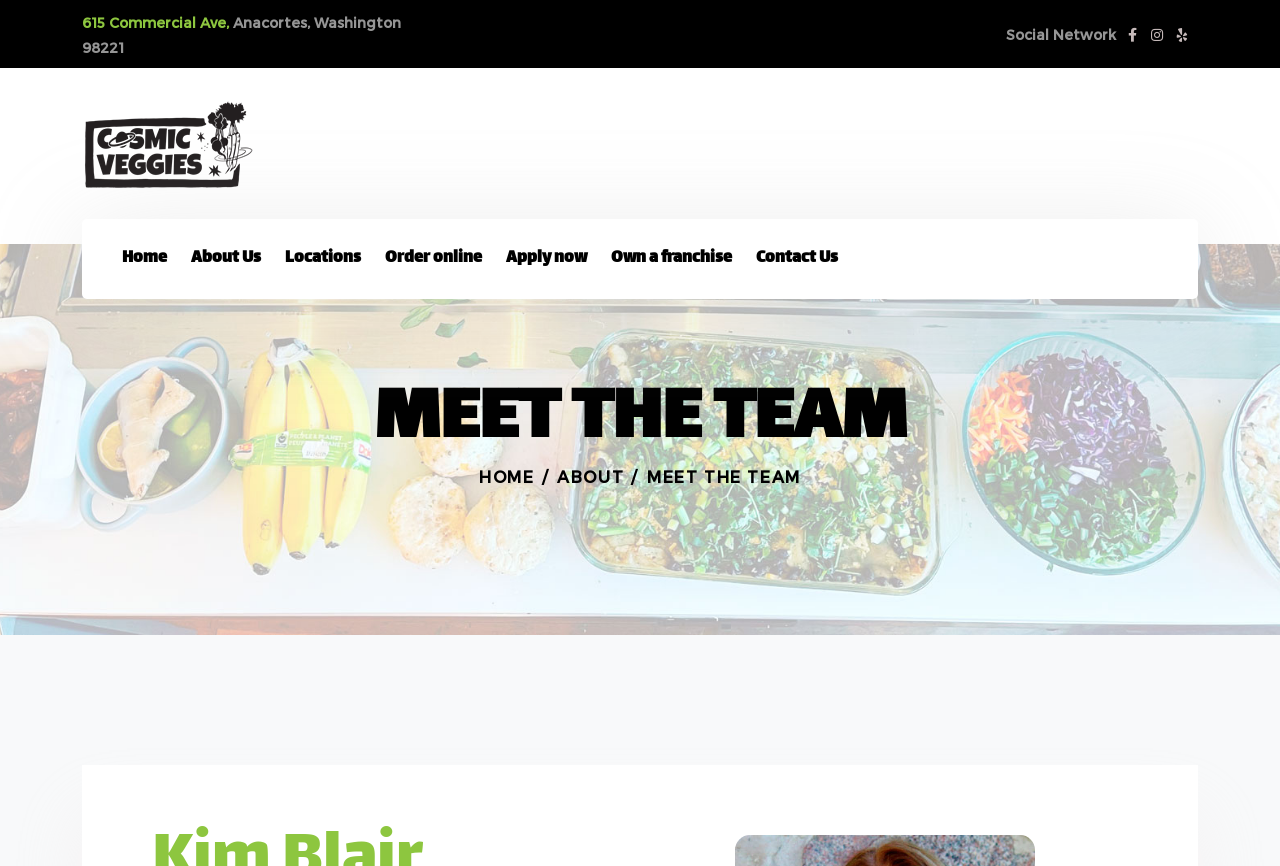Kindly determine the bounding box coordinates of the area that needs to be clicked to fulfill this instruction: "Meet the team".

[0.064, 0.442, 0.936, 0.534]